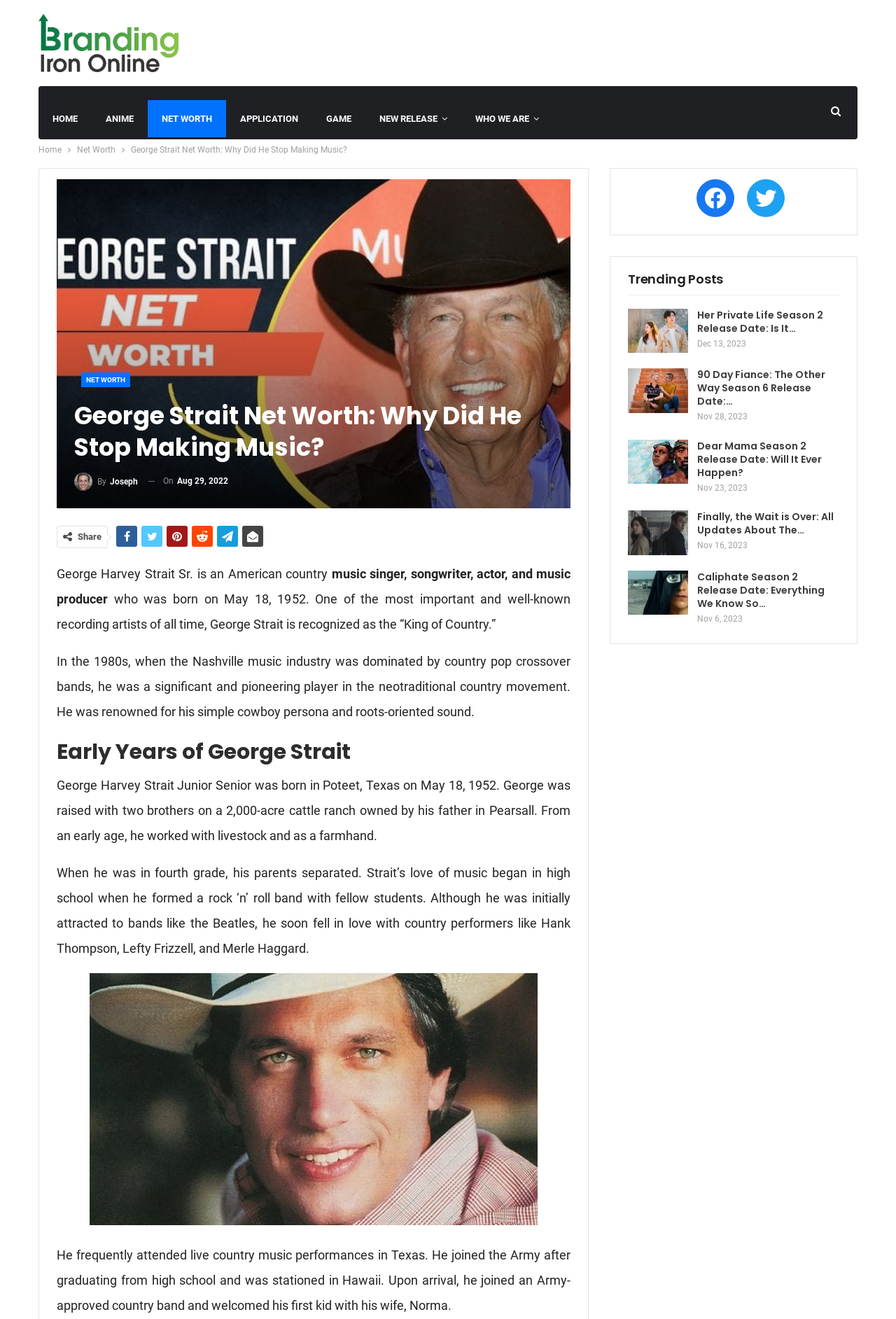Find the bounding box coordinates of the area that needs to be clicked in order to achieve the following instruction: "Click on the 'Share' link". The coordinates should be specified as four float numbers between 0 and 1, i.e., [left, top, right, bottom].

[0.087, 0.403, 0.113, 0.411]